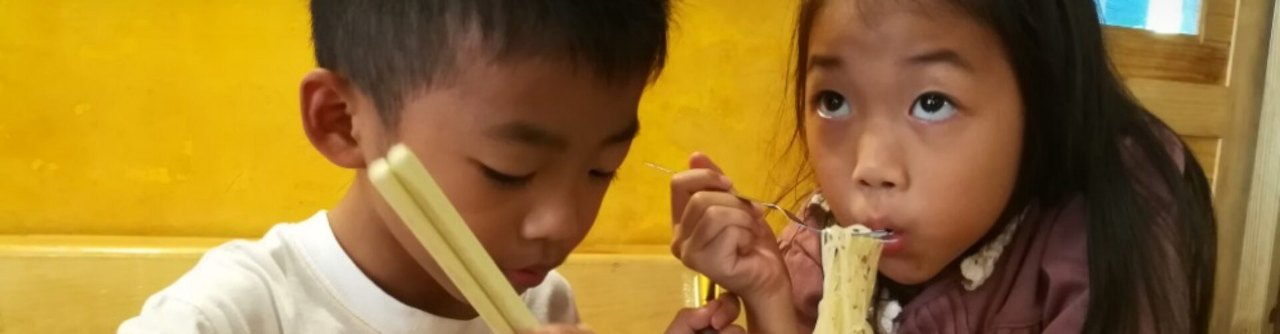What color is the wall in the background?
Please provide a single word or phrase based on the screenshot.

Yellow